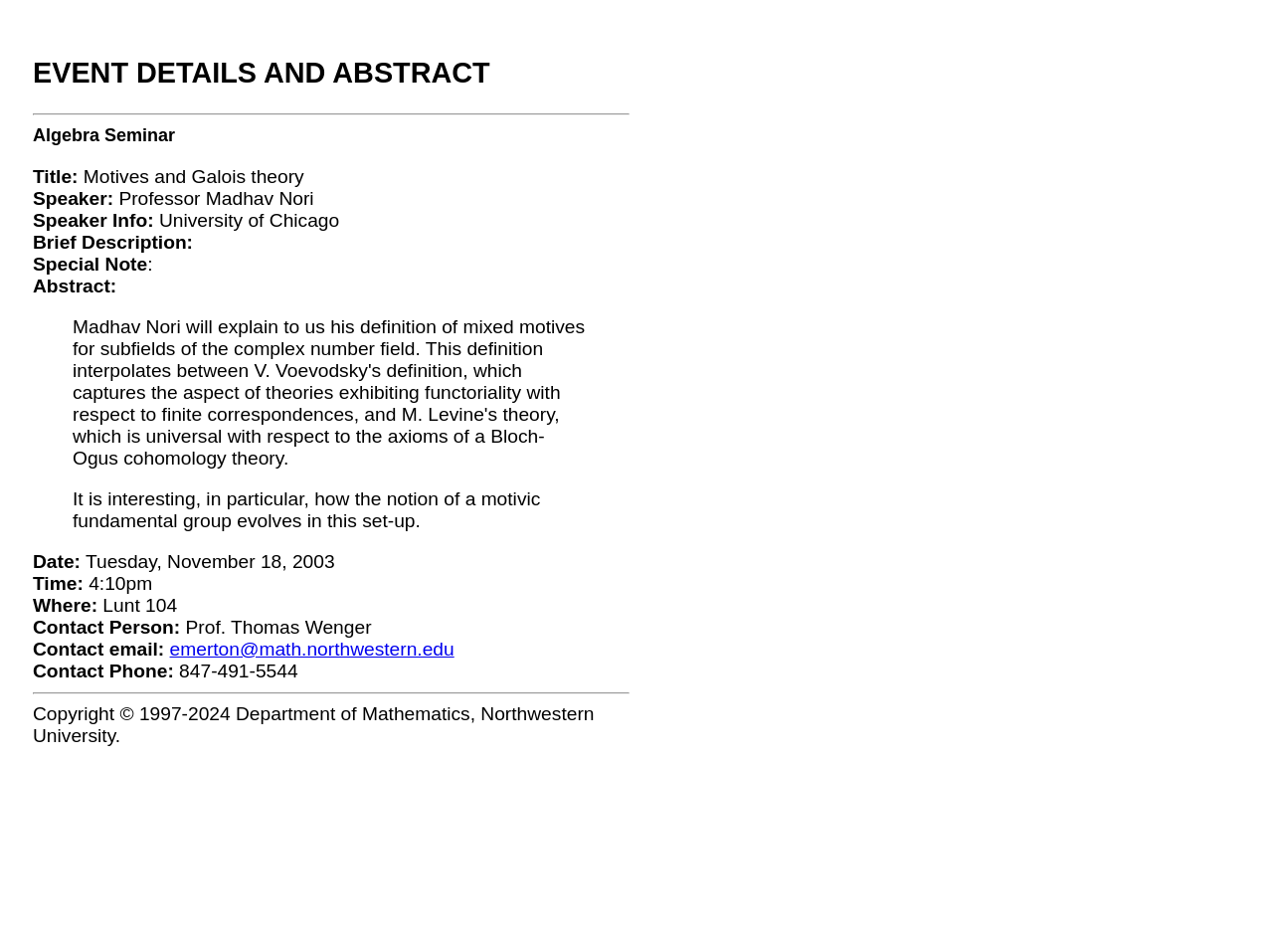What is the location of the seminar?
Please provide a comprehensive and detailed answer to the question.

I found the location of the seminar by looking at the text following 'Where:' which is 'Lunt 104'.